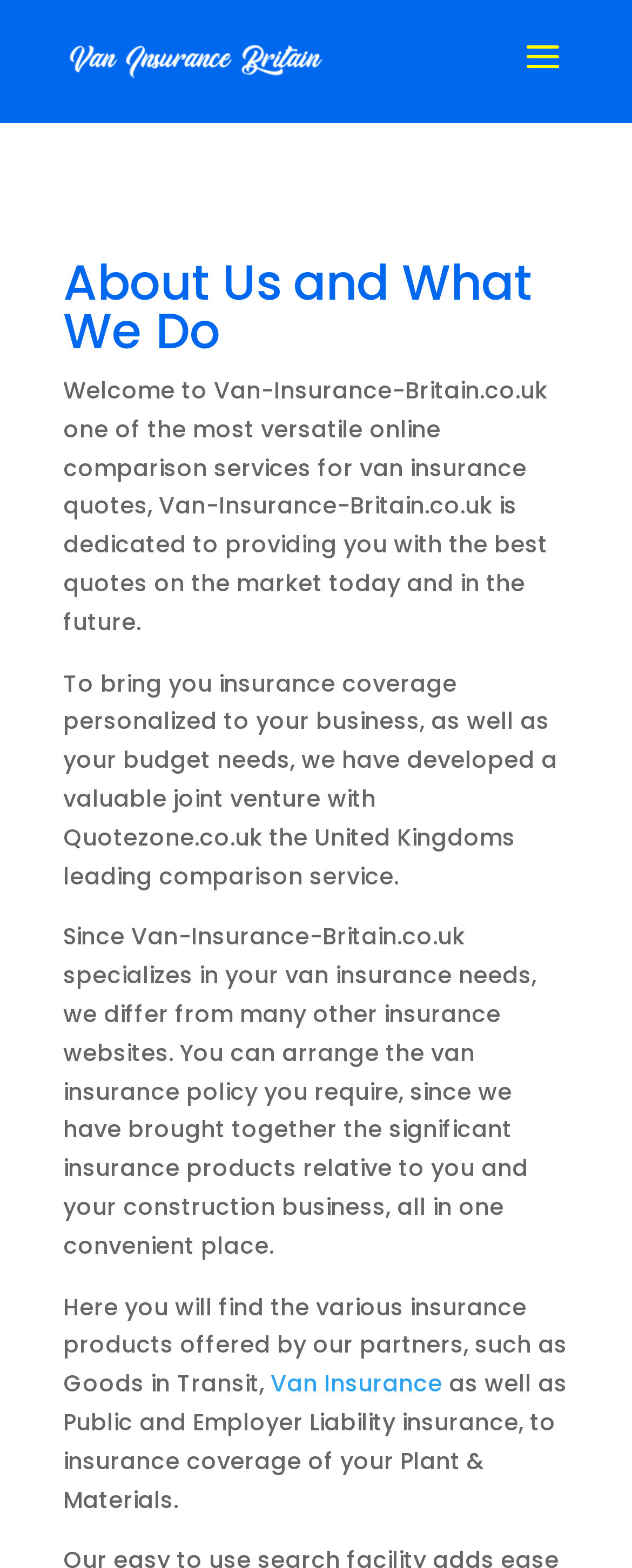Respond to the following question using a concise word or phrase: 
What is the purpose of the website?

Compare van insurance quotes